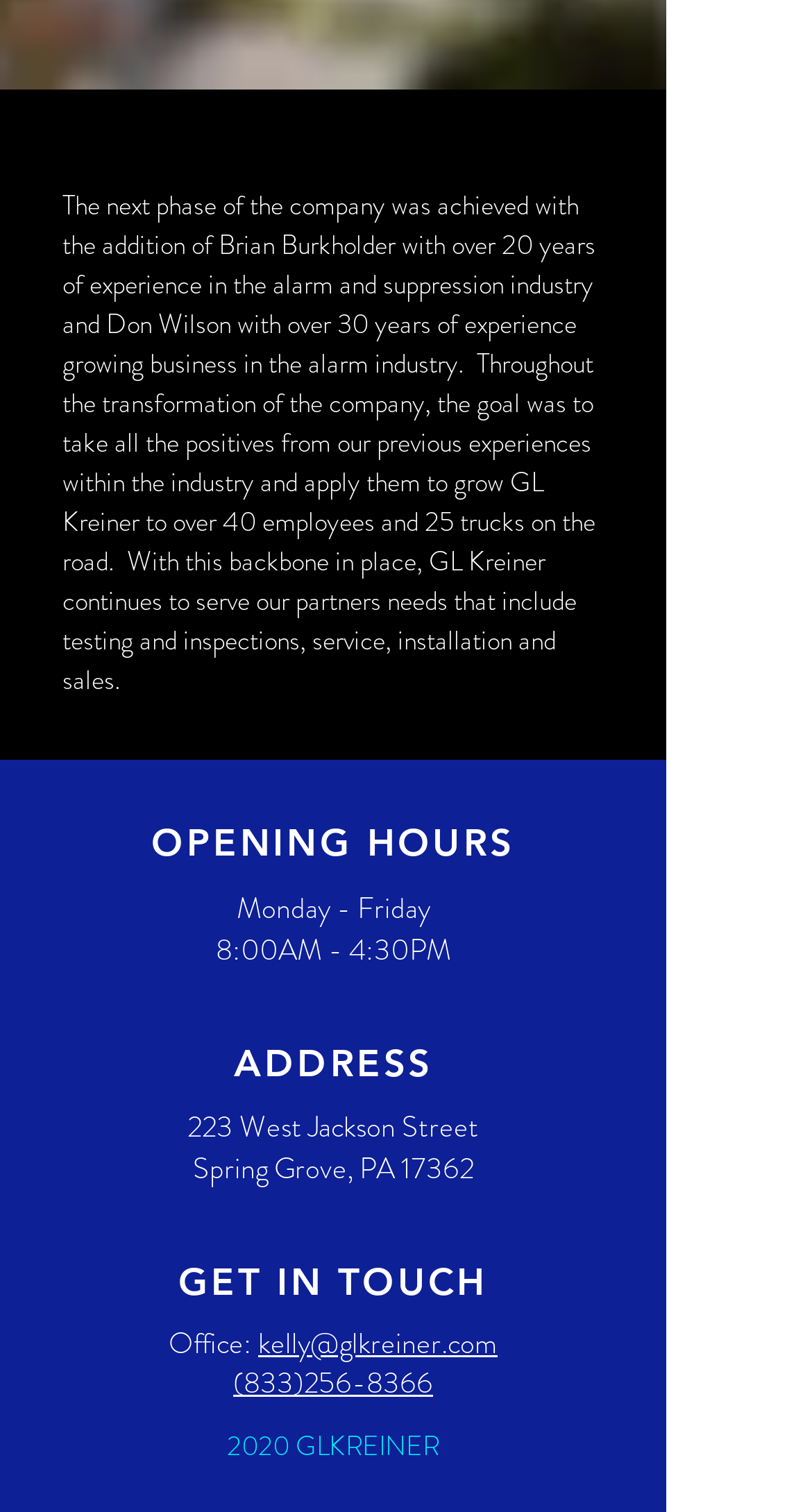Who can be contacted via email?
Refer to the image and provide a concise answer in one word or phrase.

Kelly